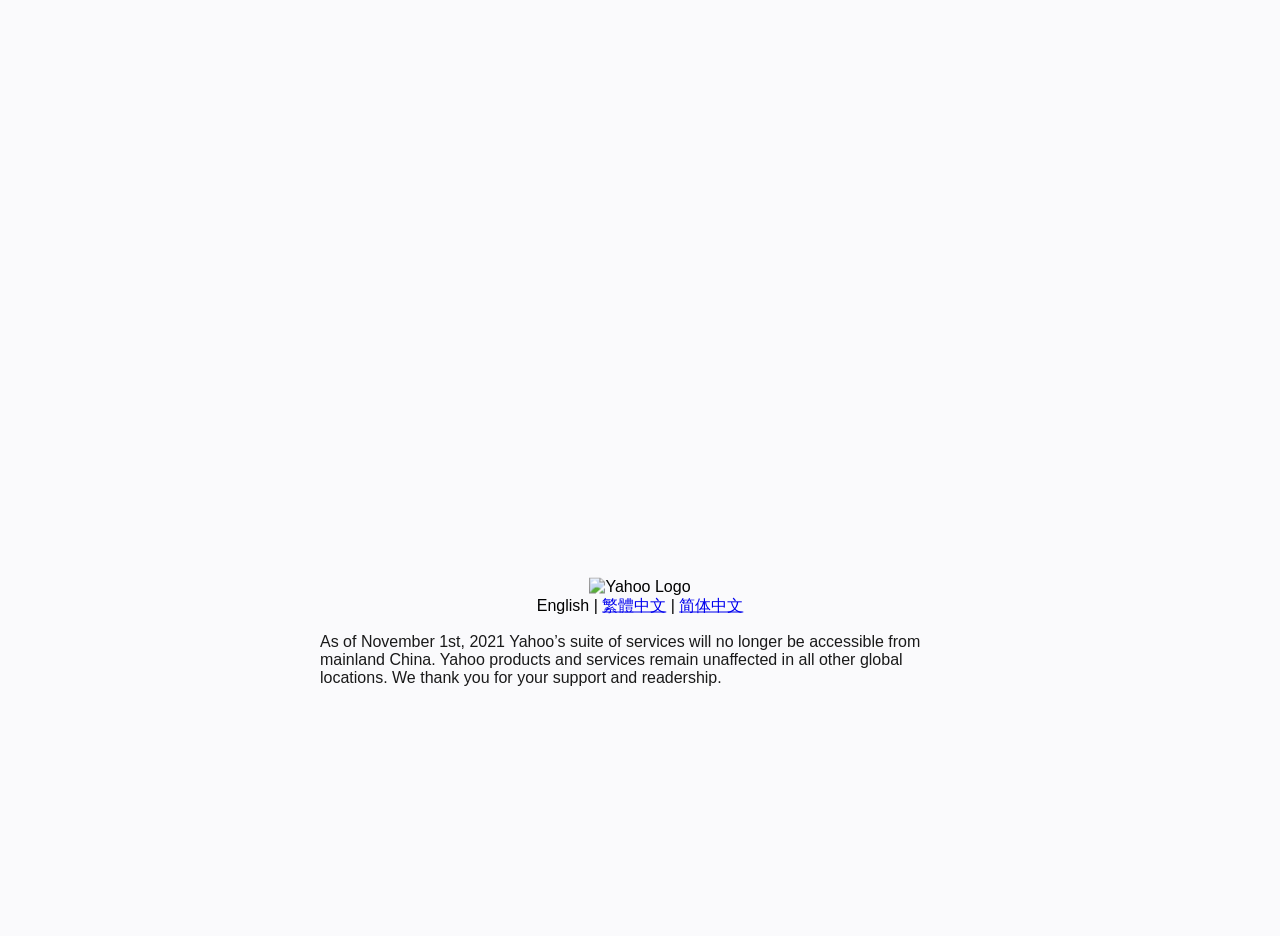Based on the element description: "繁體中文", identify the bounding box coordinates for this UI element. The coordinates must be four float numbers between 0 and 1, listed as [left, top, right, bottom].

[0.47, 0.637, 0.52, 0.655]